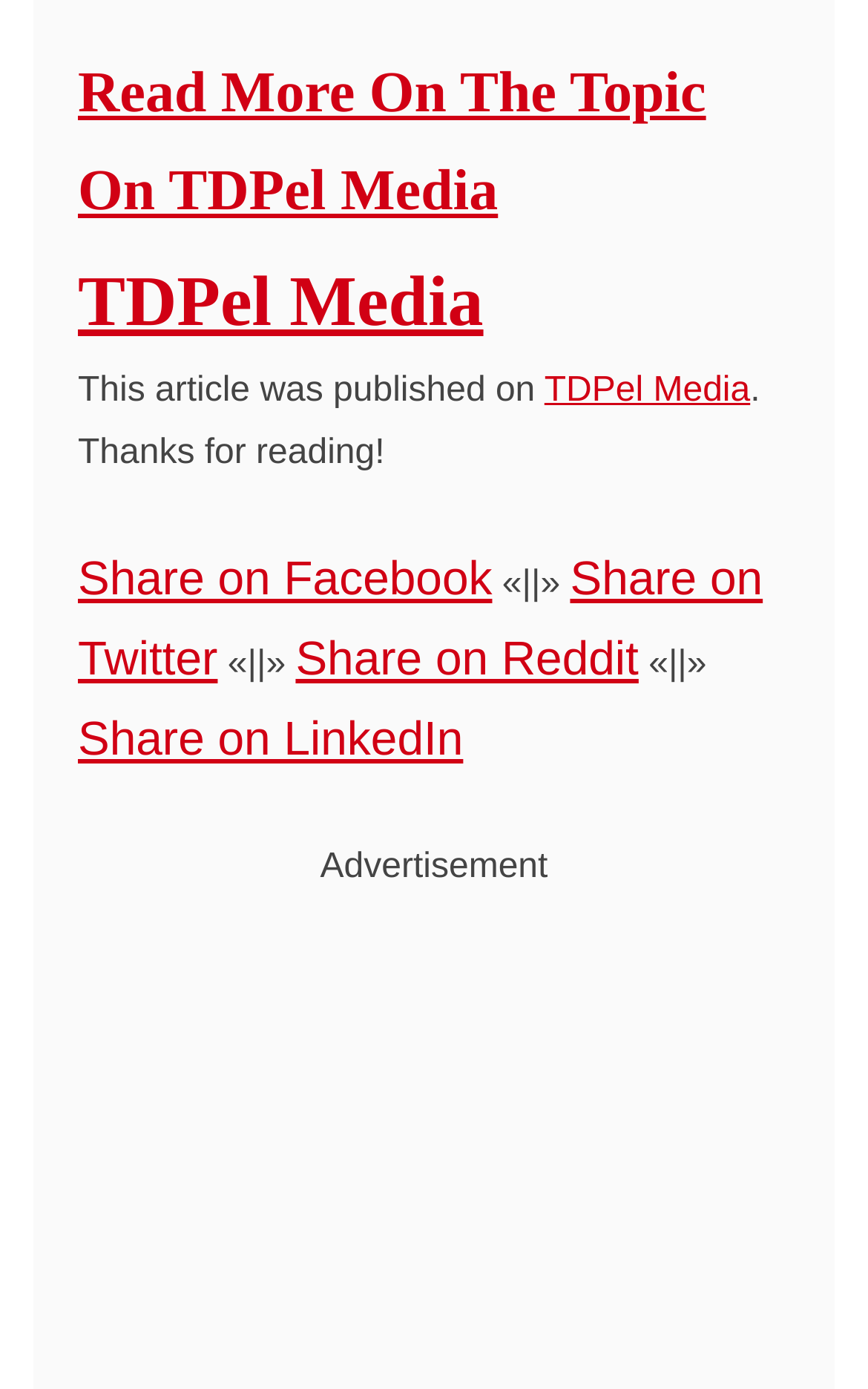Give a concise answer using only one word or phrase for this question:
What is the name of the media outlet?

TDPel Media